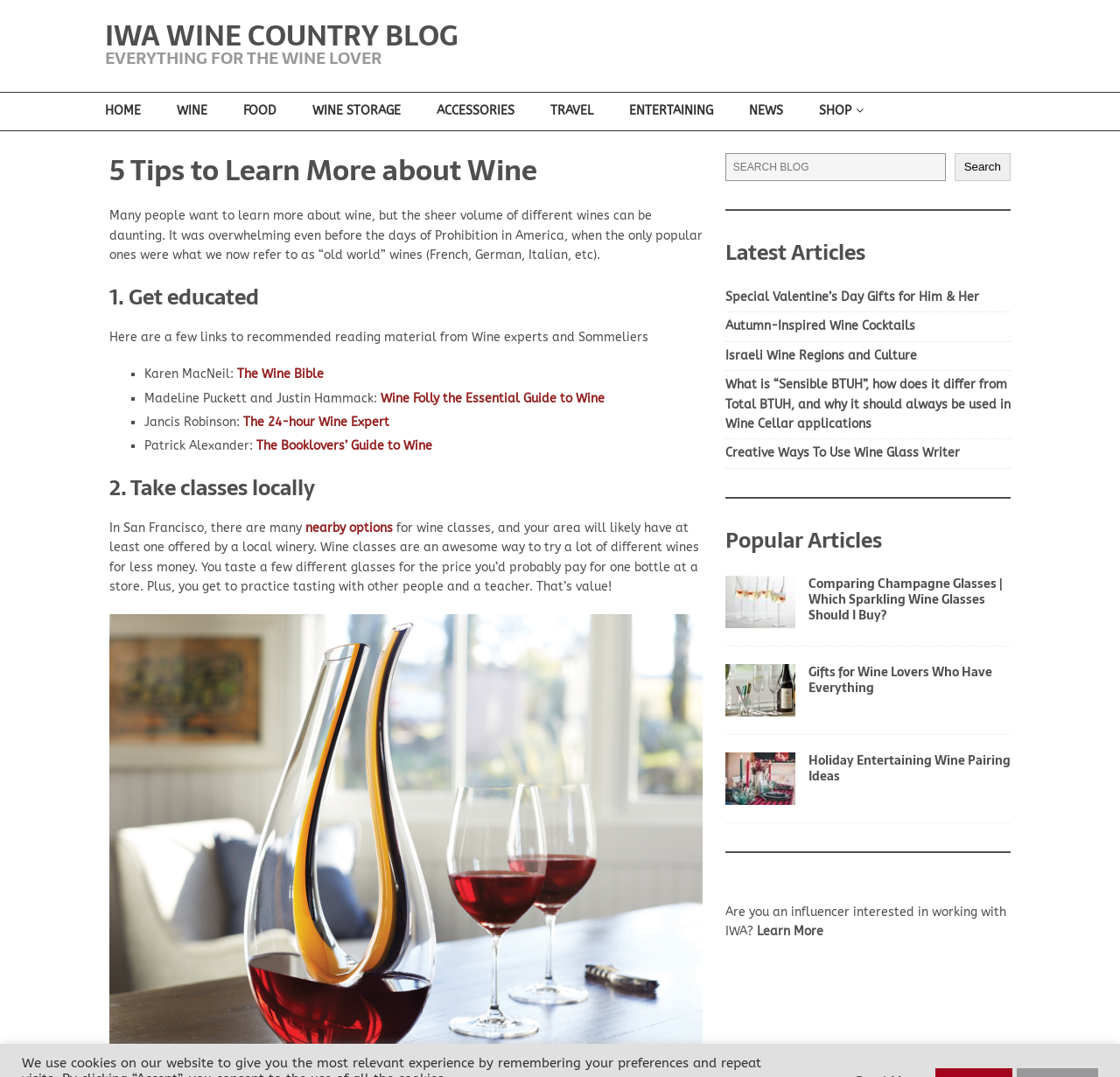Kindly determine the bounding box coordinates for the clickable area to achieve the given instruction: "Search for something".

[0.647, 0.142, 0.844, 0.168]